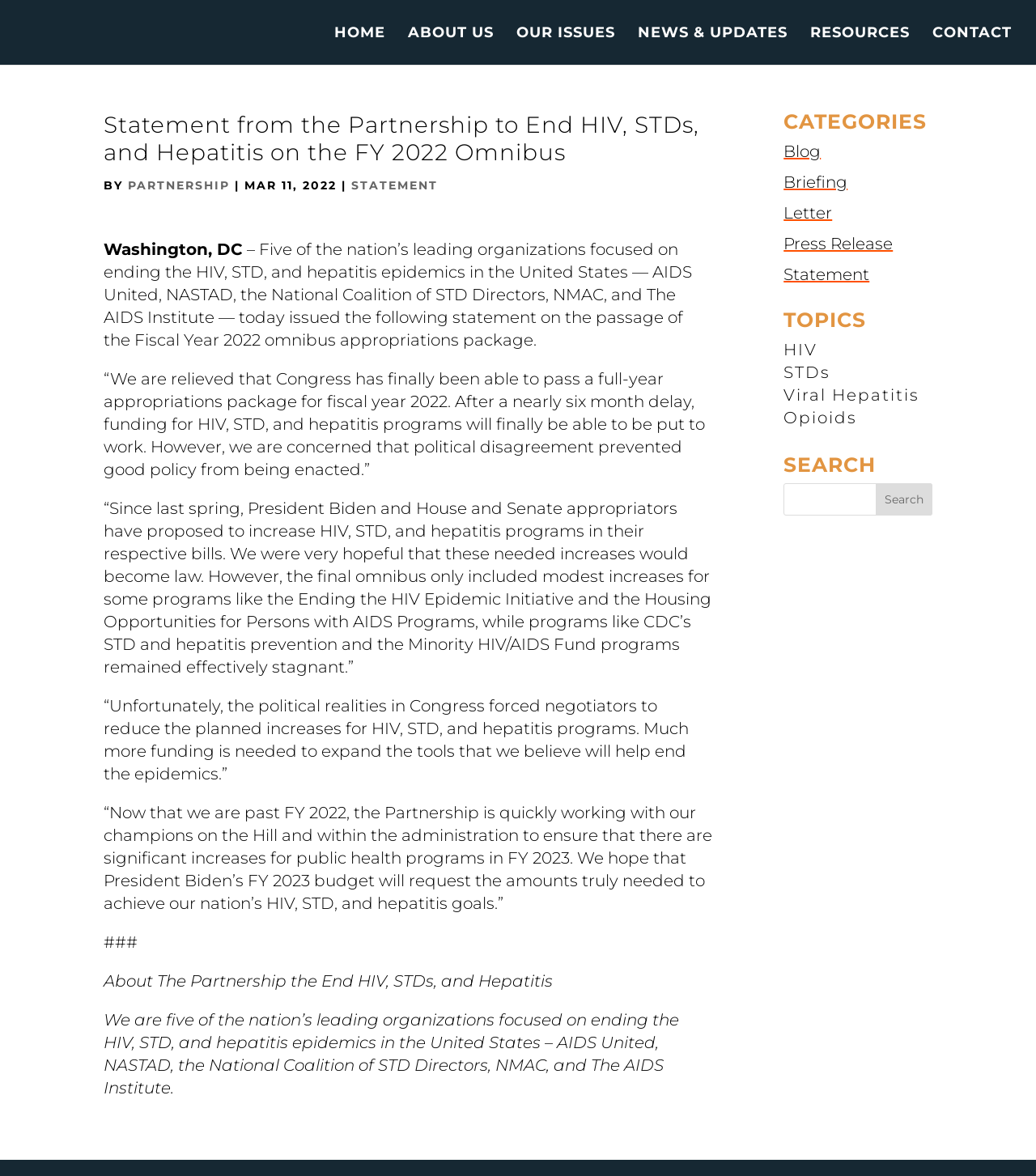Determine the bounding box of the UI component based on this description: "STDs". The bounding box coordinates should be four float values between 0 and 1, i.e., [left, top, right, bottom].

[0.756, 0.308, 0.802, 0.325]